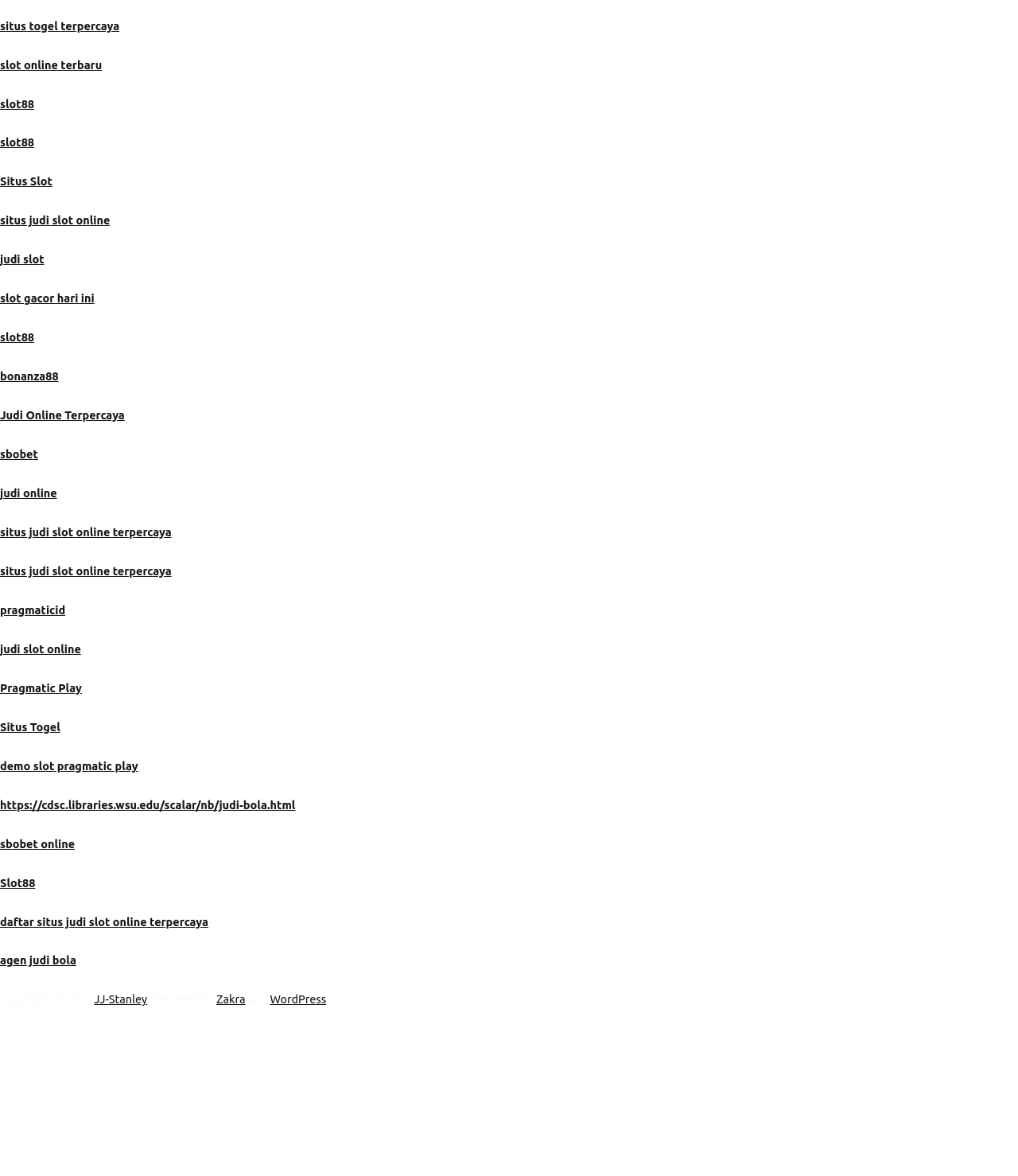Respond with a single word or phrase to the following question:
What is the purpose of the webpage?

Online gambling services